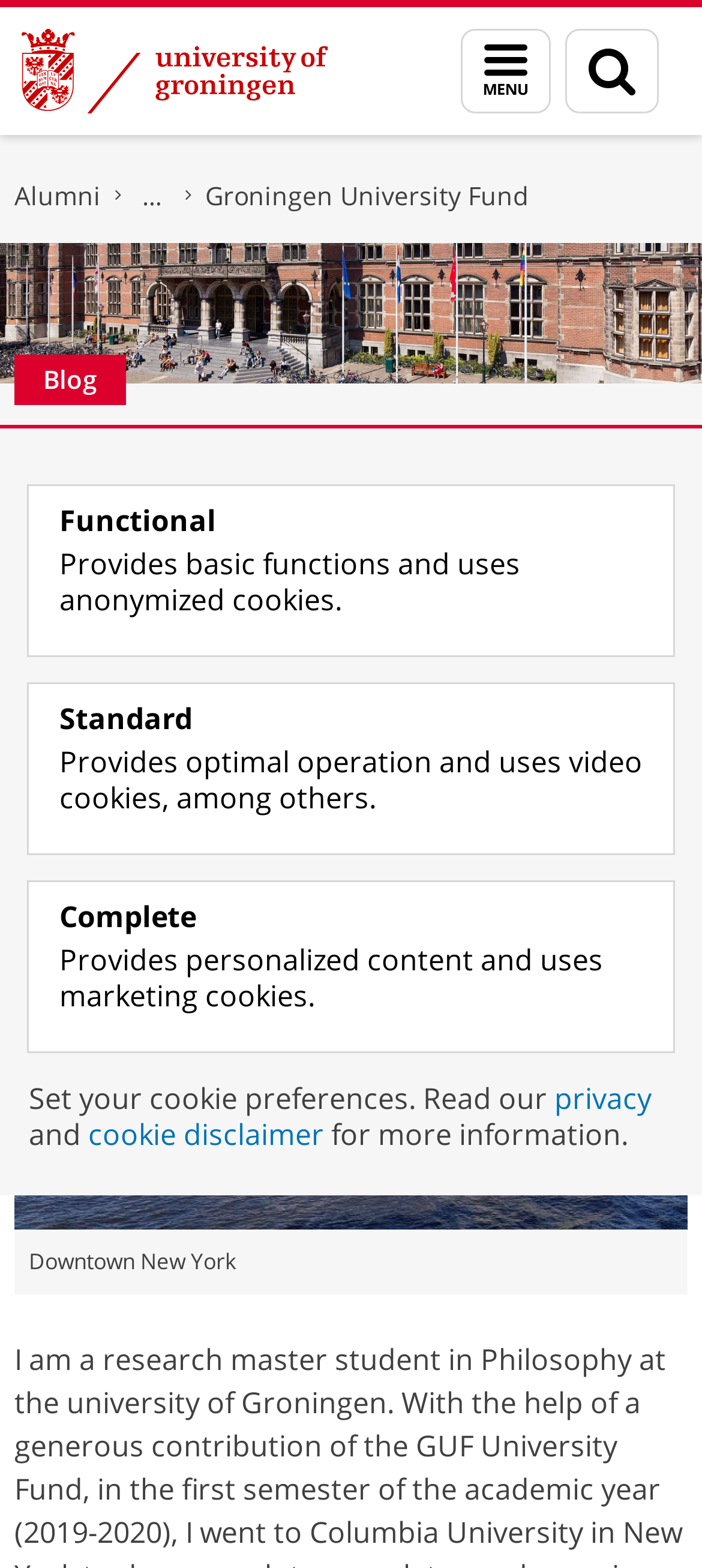What is the location depicted in the image?
Using the visual information, answer the question in a single word or phrase.

Downtown New York